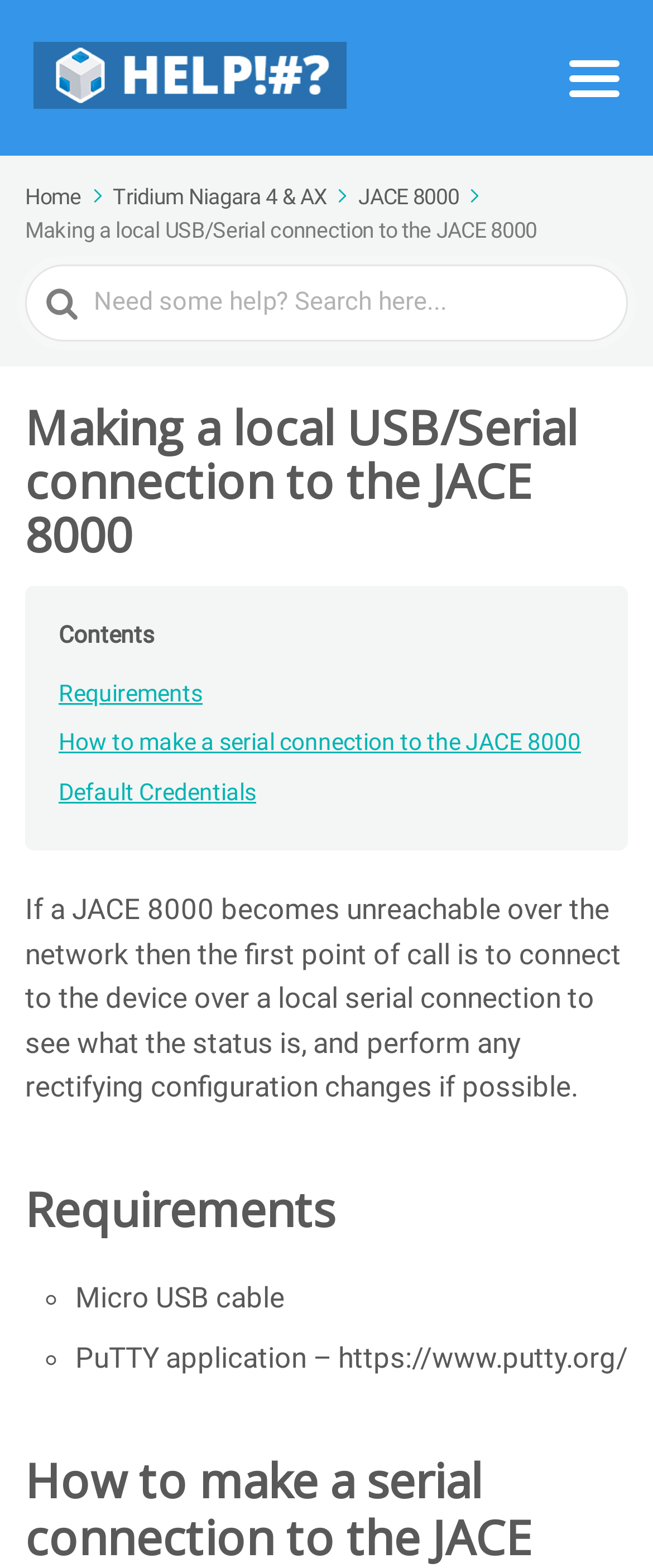Identify the coordinates of the bounding box for the element that must be clicked to accomplish the instruction: "Go to 'Home' page".

[0.038, 0.117, 0.165, 0.133]